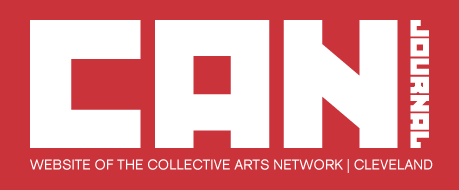Provide a thorough description of the image presented.

The image features a visually striking logo for the Collective Arts Network (CAN) Journal, prominently showcasing the acronym "CAN" in bold, white letters against a vibrant red background. The words "WEBSITE OF THE COLLECTIVE ARTS NETWORK | CLEVELAND" are displayed in smaller white text beneath the main logo, providing context about the organization. On the right side, the word "JOURNAL" is styled in a unique, blocky font, emphasizing the publication aspect of the network. This logo encapsulates the artistic spirit of the Collective Arts Network, which aims to foster creativity and engage with the art community in Northeast Ohio.